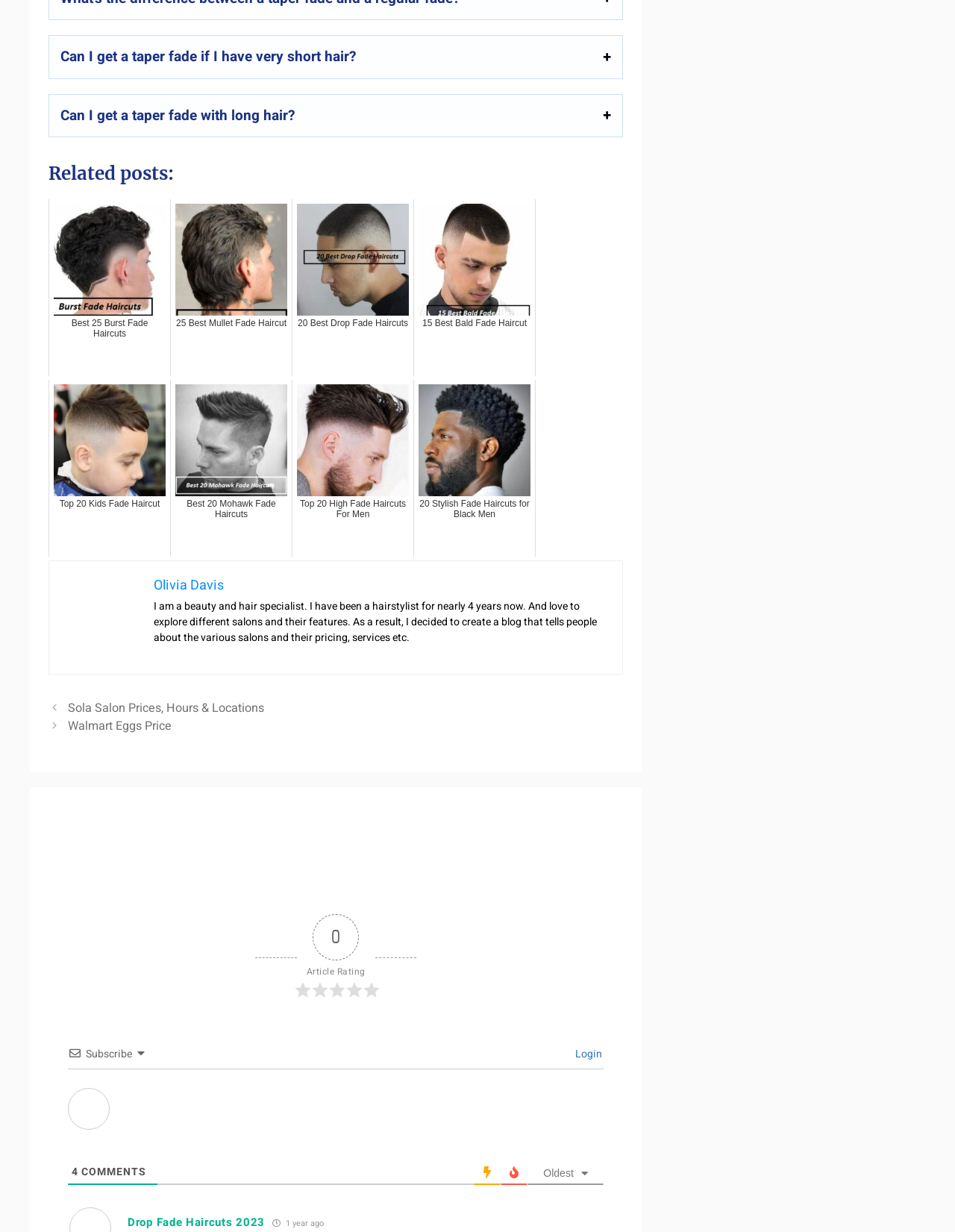Please determine the bounding box coordinates for the element that should be clicked to follow these instructions: "View 'Olivia Davis' profile".

[0.161, 0.467, 0.234, 0.484]